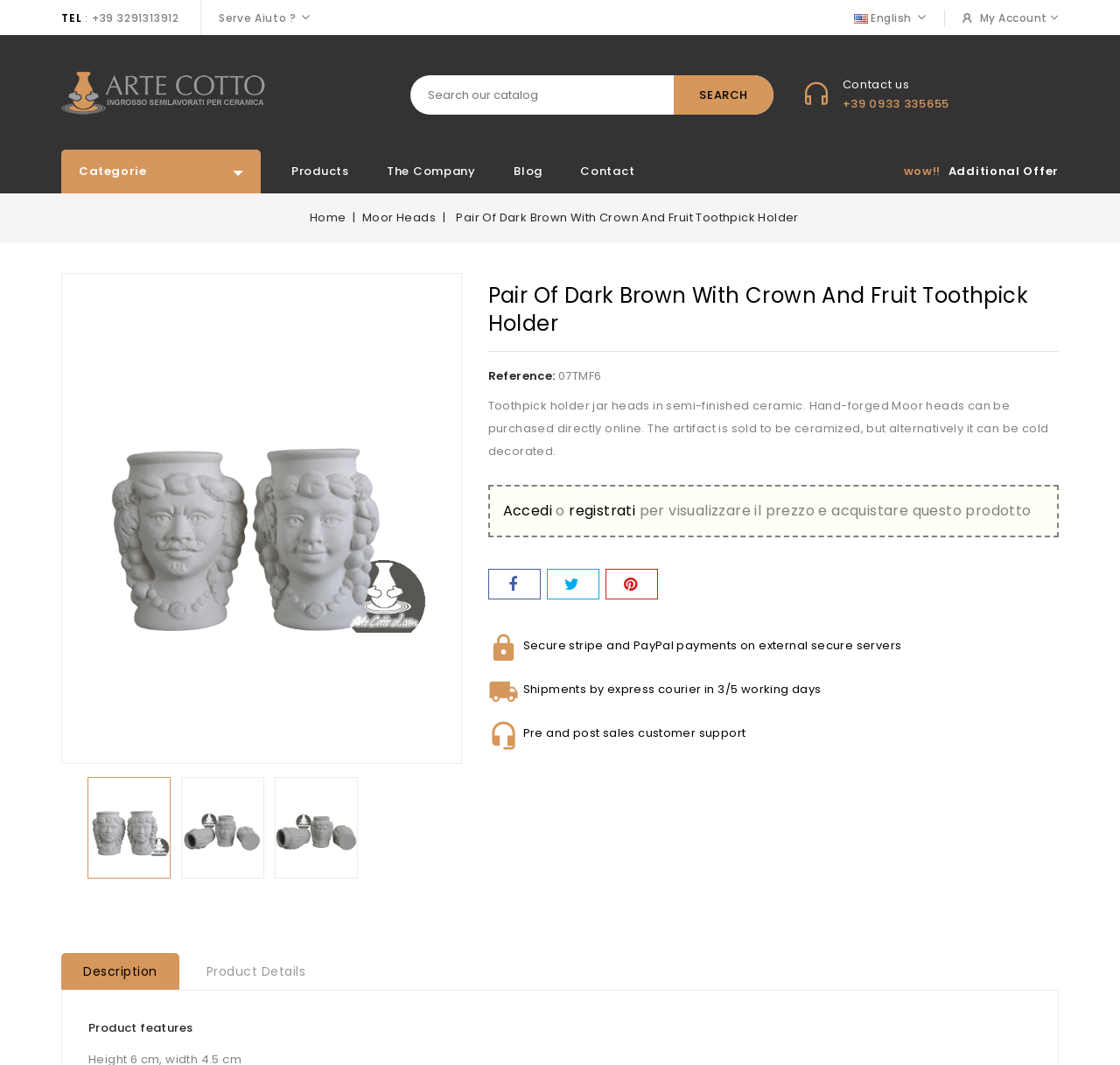Identify the bounding box coordinates of the region I need to click to complete this instruction: "View product details".

[0.407, 0.196, 0.713, 0.212]